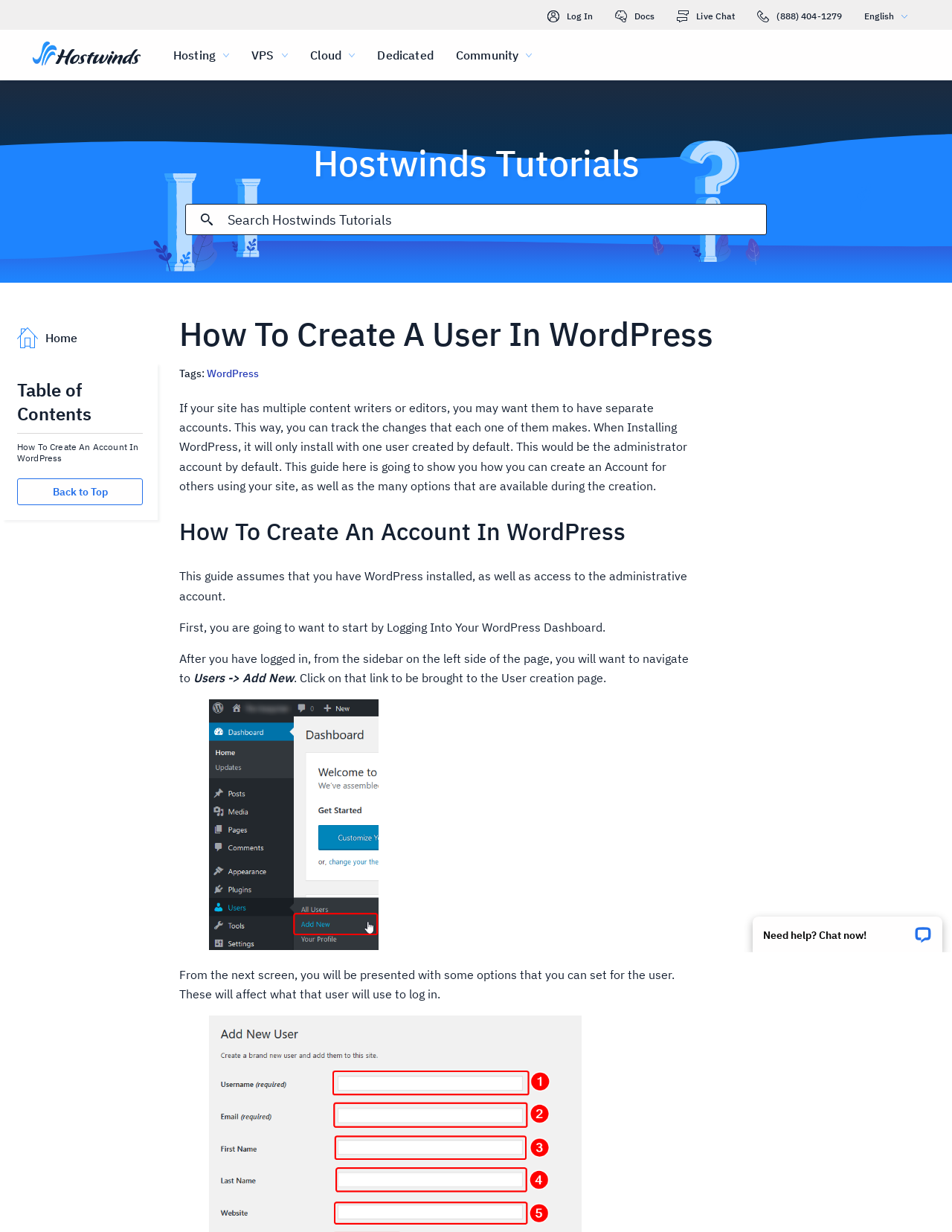Using the webpage screenshot, locate the HTML element that fits the following description and provide its bounding box: "Dedicated".

[0.396, 0.038, 0.455, 0.052]